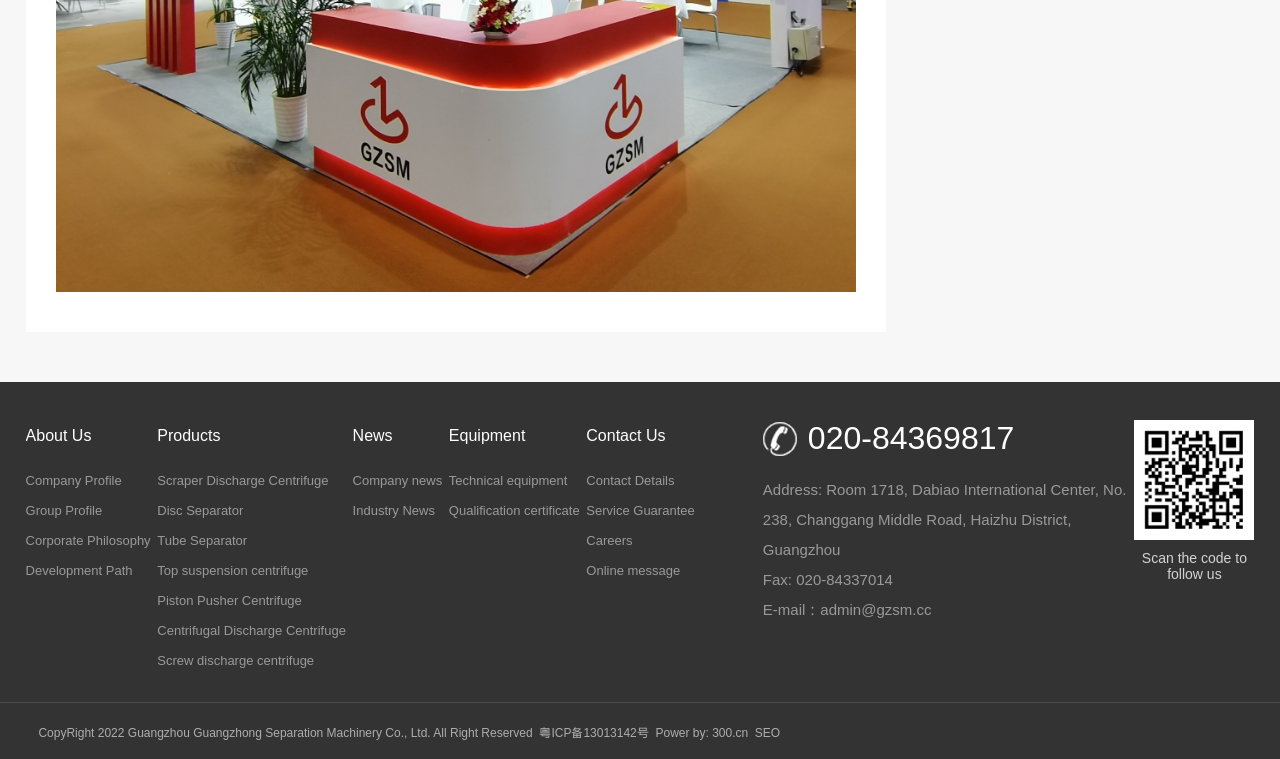Kindly determine the bounding box coordinates of the area that needs to be clicked to fulfill this instruction: "Call 020-84369817".

[0.631, 0.554, 0.792, 0.601]